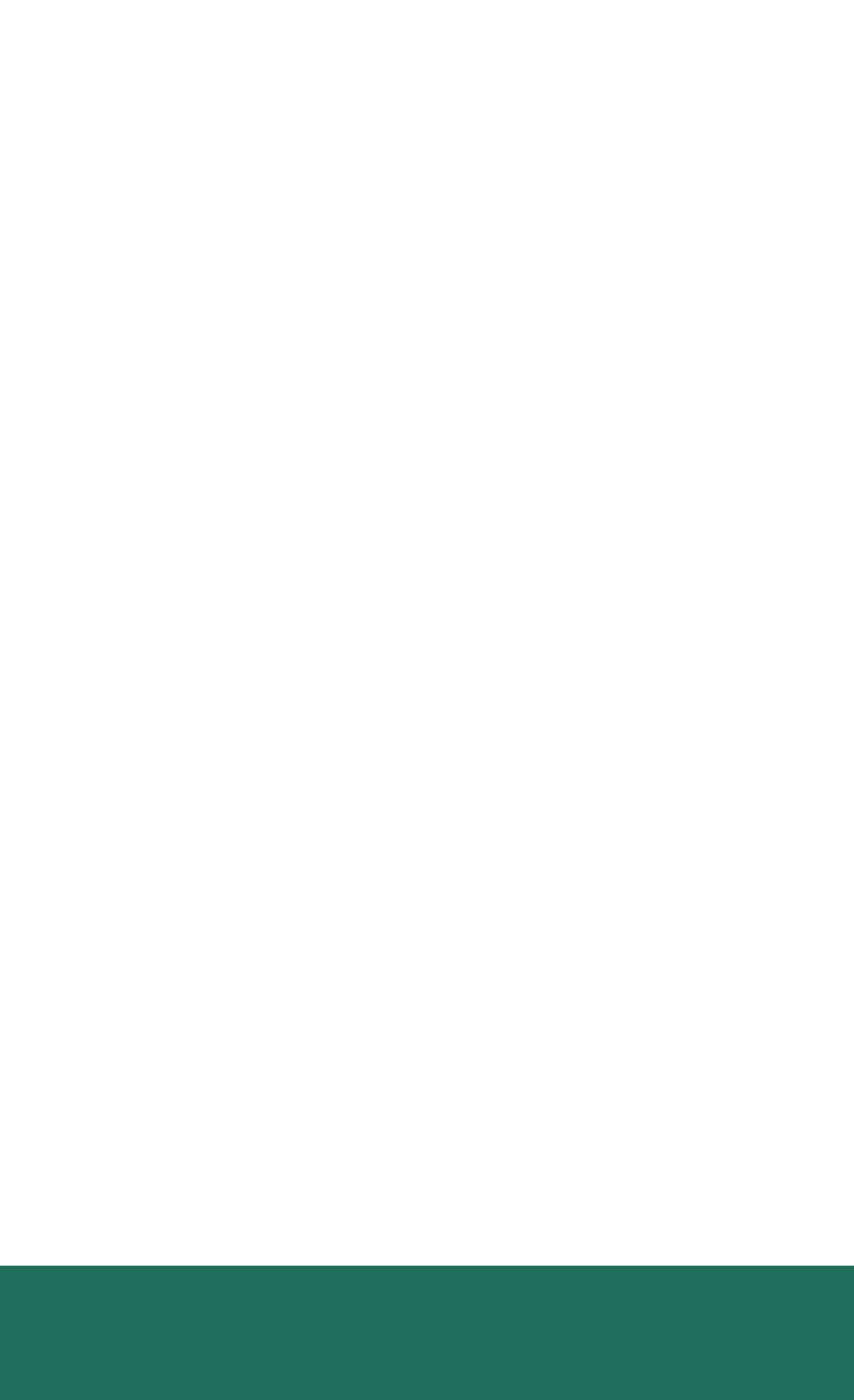Respond with a single word or short phrase to the following question: 
What is the vertical arrangement of the links on the webpage?

Grid-like